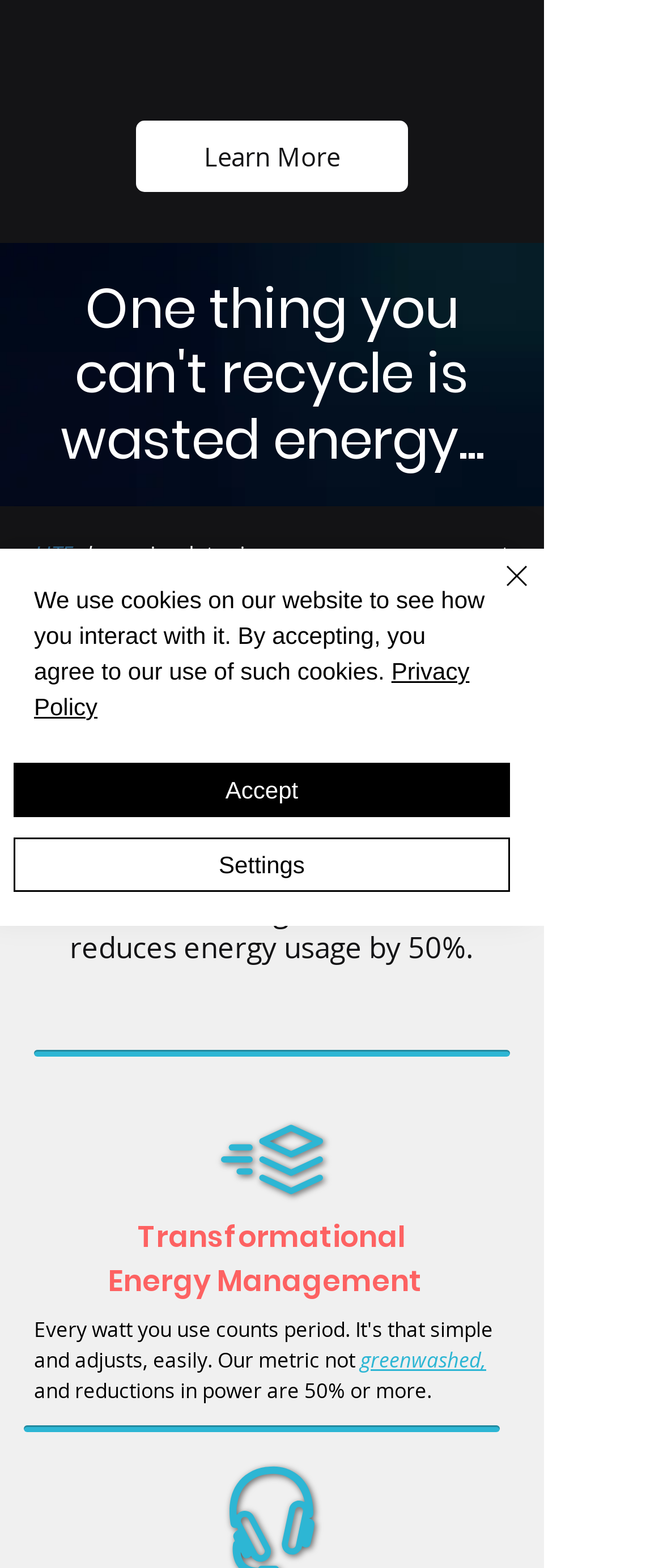What is the minimum reduction in power needs?
Refer to the screenshot and respond with a concise word or phrase.

50%